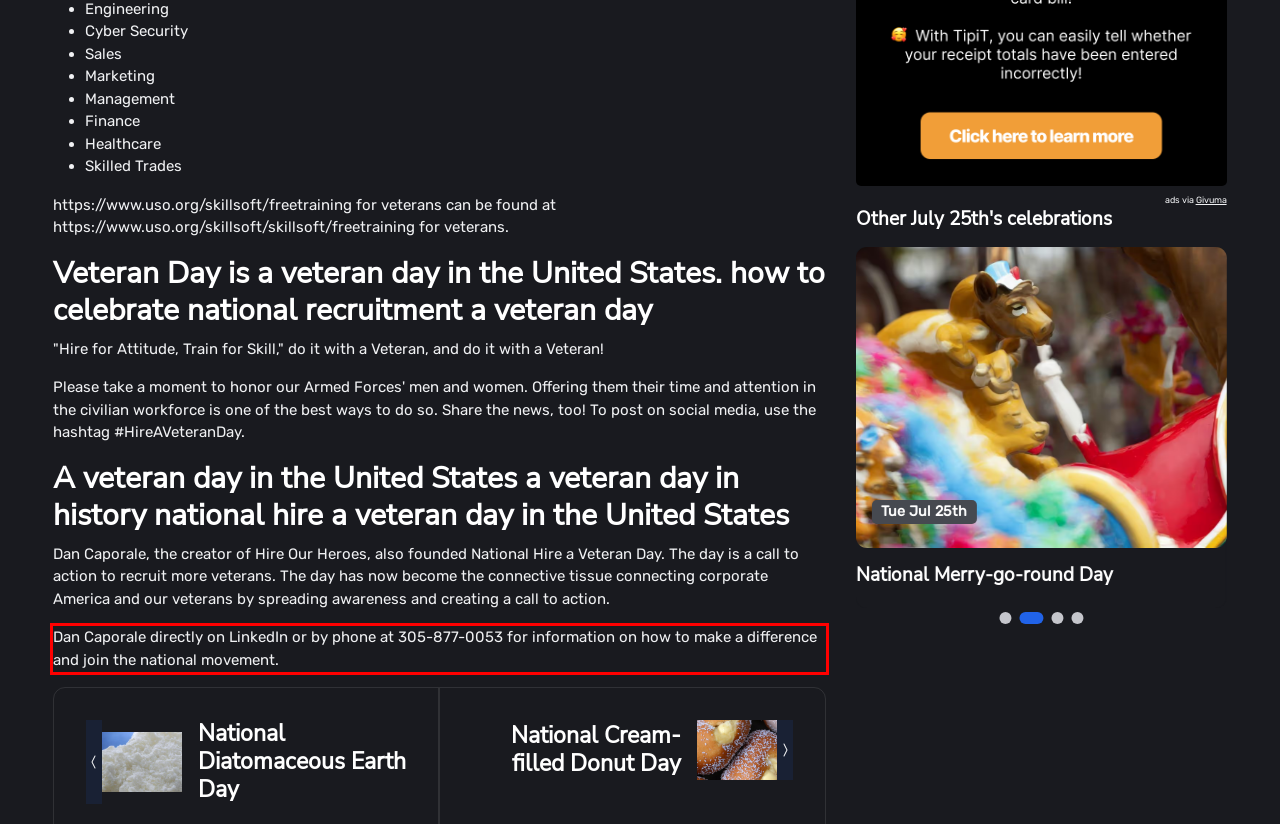Look at the webpage screenshot and recognize the text inside the red bounding box.

Dan Caporale directly on LinkedIn or by phone at 305-877-0053 for information on how to make a difference and join the national movement.